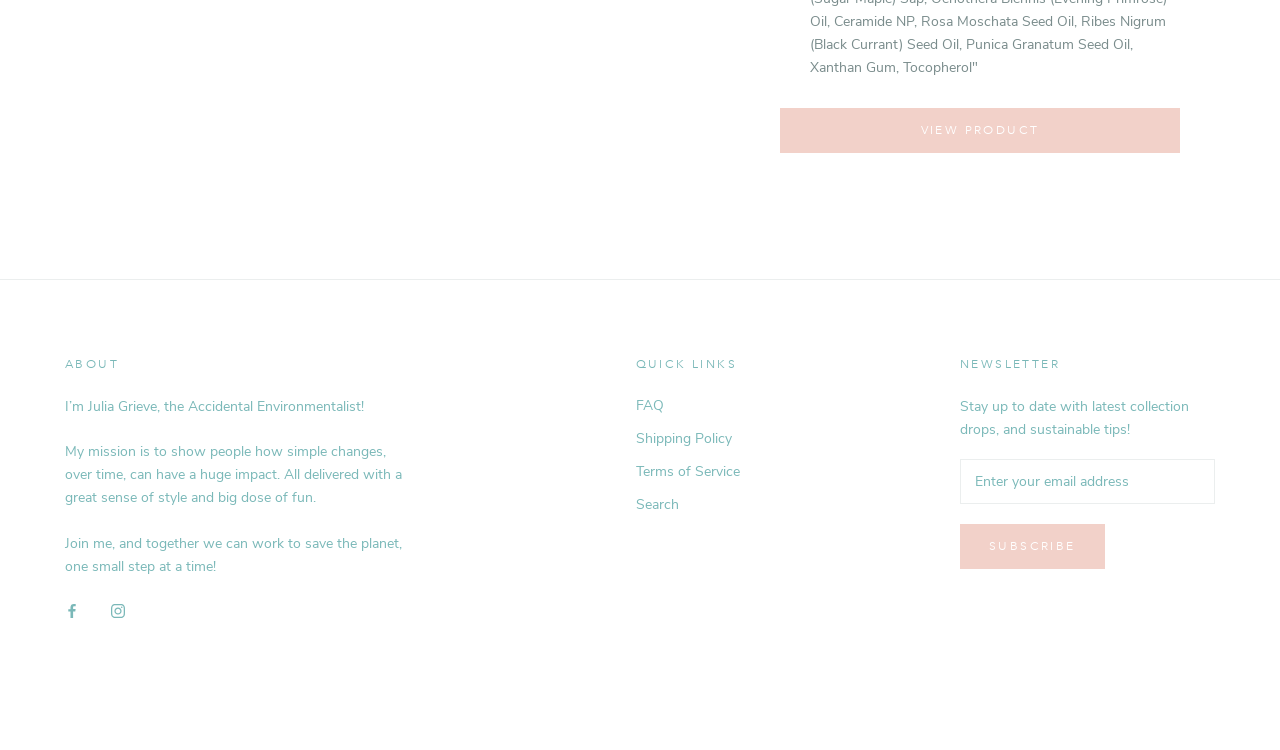What is the text on the button at the top right?
Based on the screenshot, provide your answer in one word or phrase.

VIEW PRODUCT